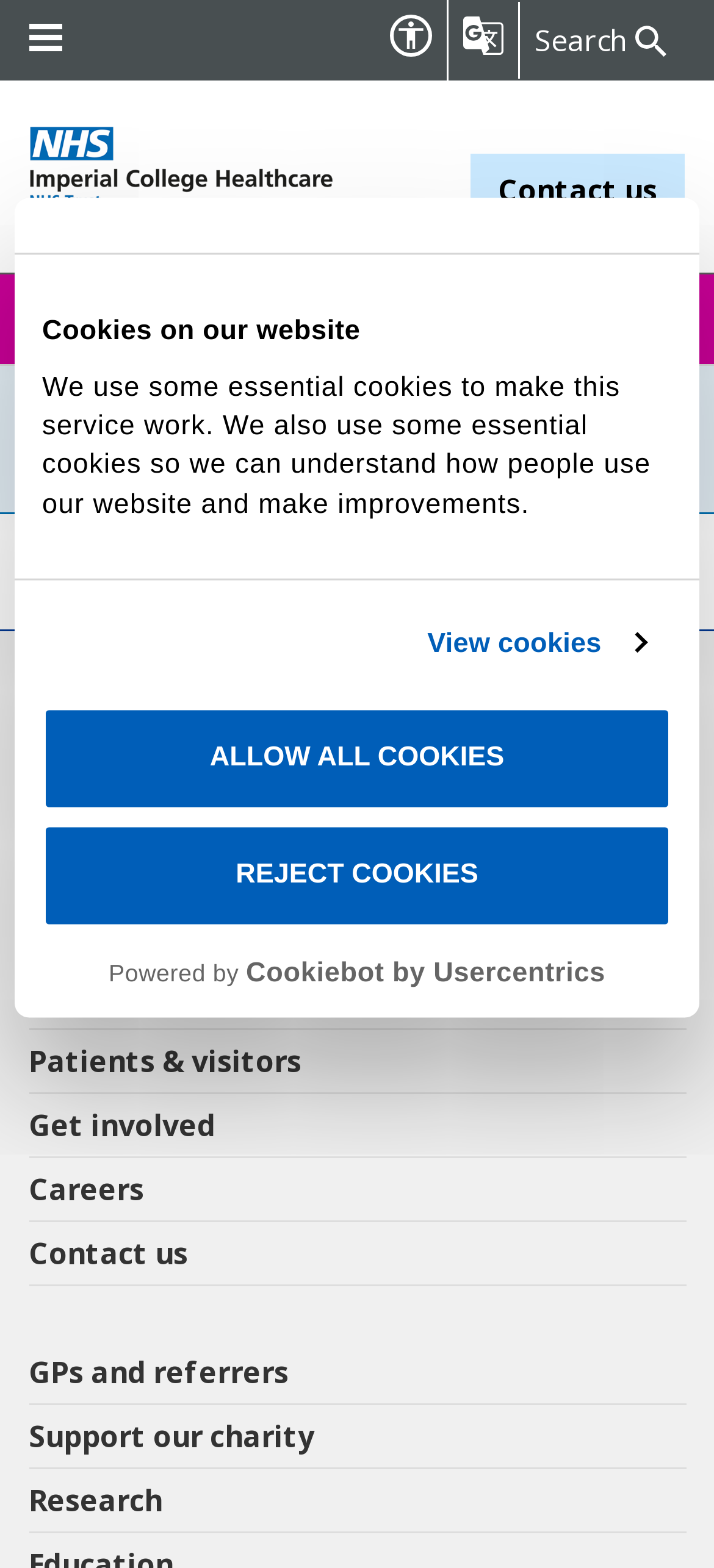Locate the bounding box coordinates of the element that should be clicked to execute the following instruction: "Search for keywords".

[0.749, 0.012, 0.938, 0.04]